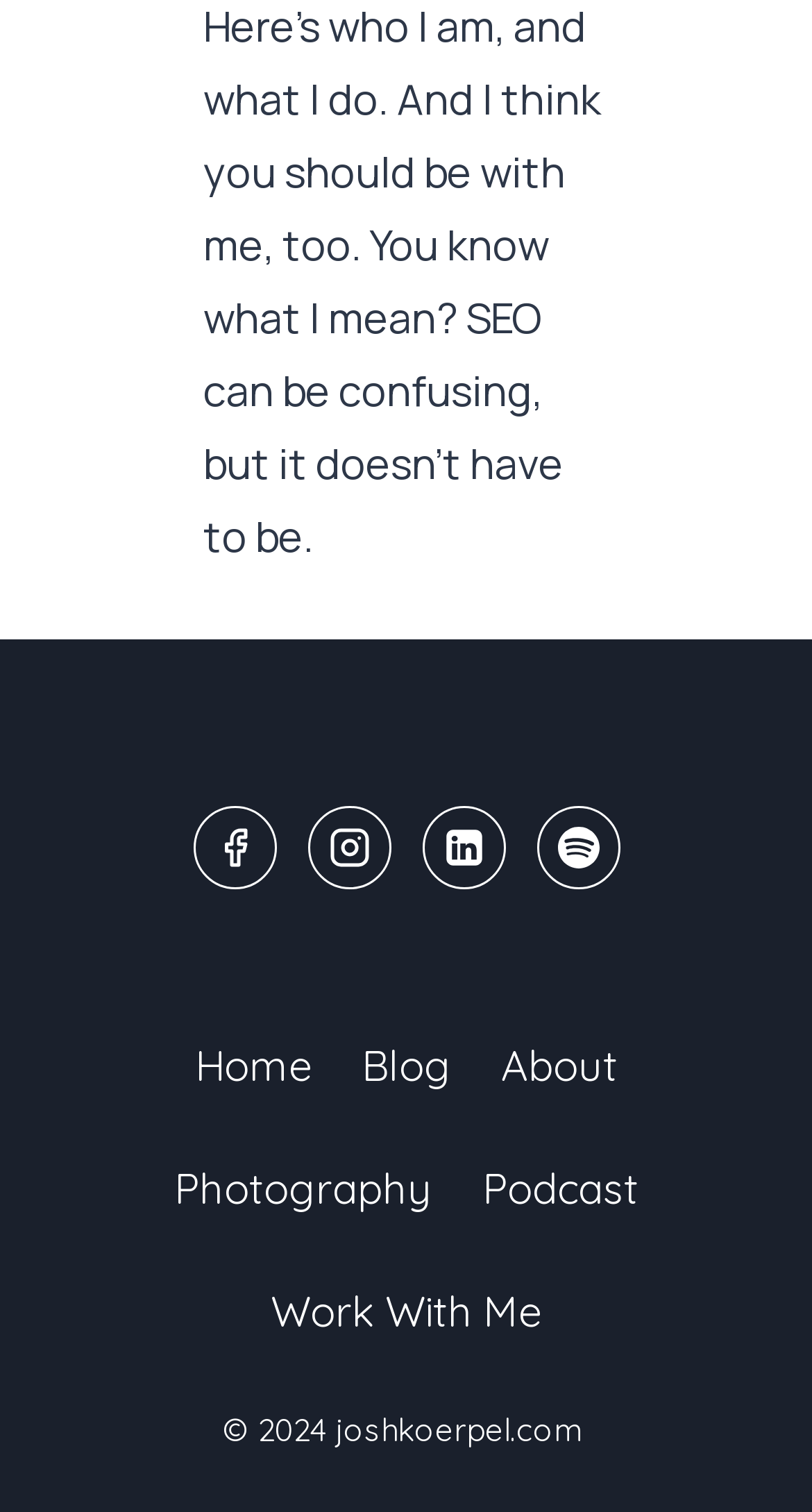What is the copyright year?
Using the image as a reference, answer with just one word or a short phrase.

2024